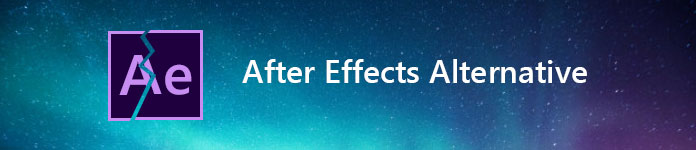Answer the following query concisely with a single word or phrase:
What does the cracked logo symbolize?

Disruption or shift